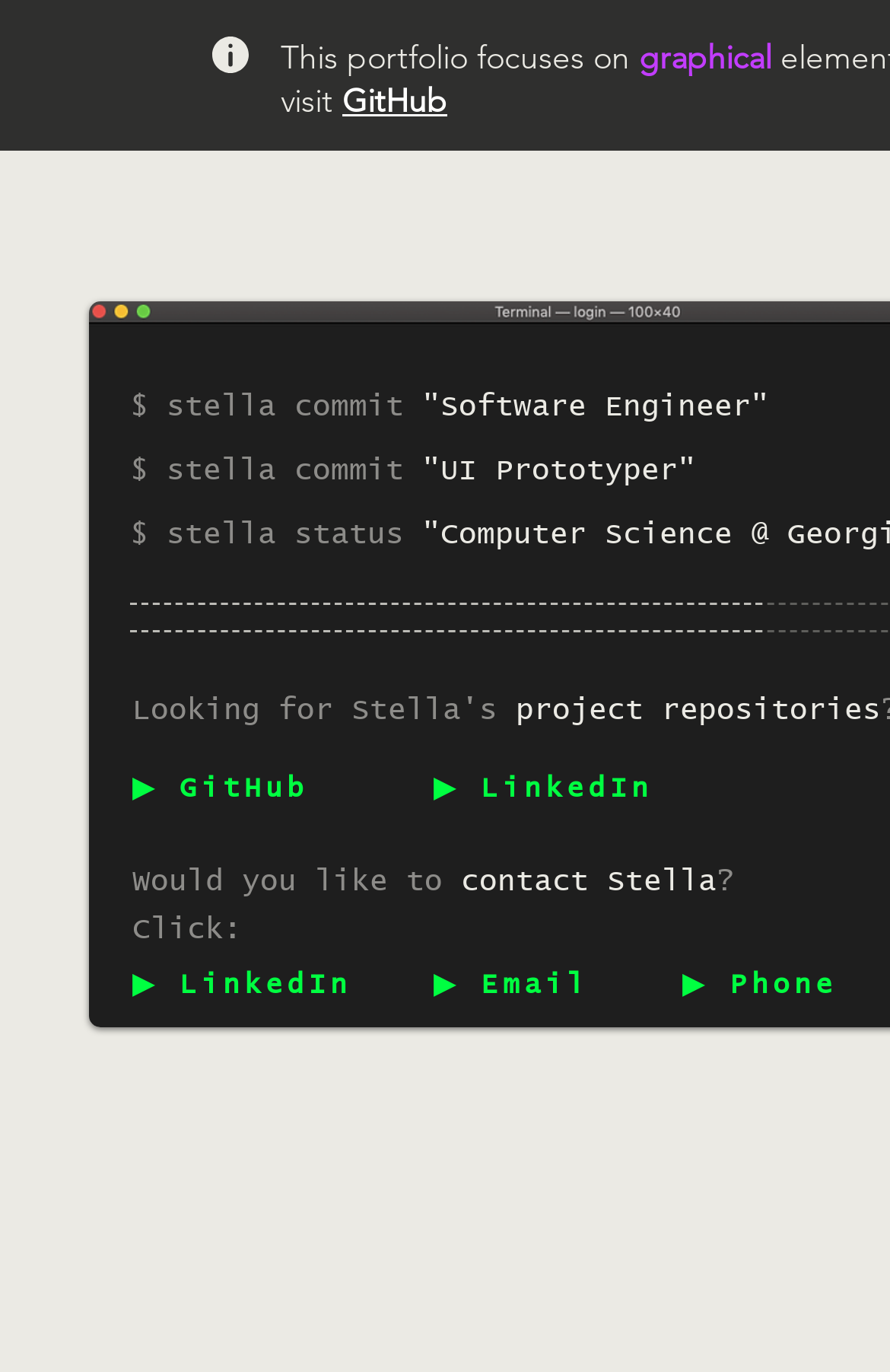Using the provided element description, identify the bounding box coordinates as (top-left x, top-left y, bottom-right x, bottom-right y). Ensure all values are between 0 and 1. Description: GitHub

[0.385, 0.058, 0.503, 0.088]